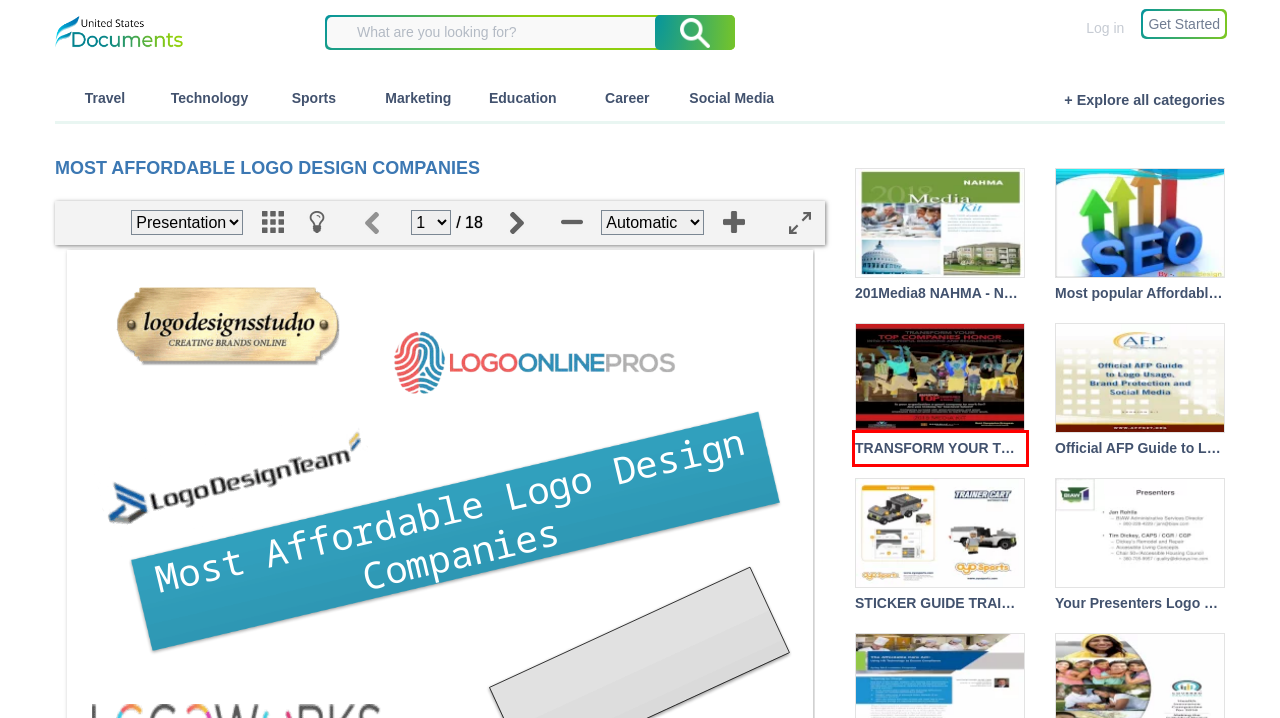You are looking at a screenshot of a webpage with a red rectangle bounding box. Use OCR to identify and extract the text content found inside this red bounding box.

TRANSFORM YOUR TOP COMPANIES HONOR · recruiting • Unlimited use of 2018 azcentral.com Top Companies logo • A professionally-written article about your company in the “Sneak